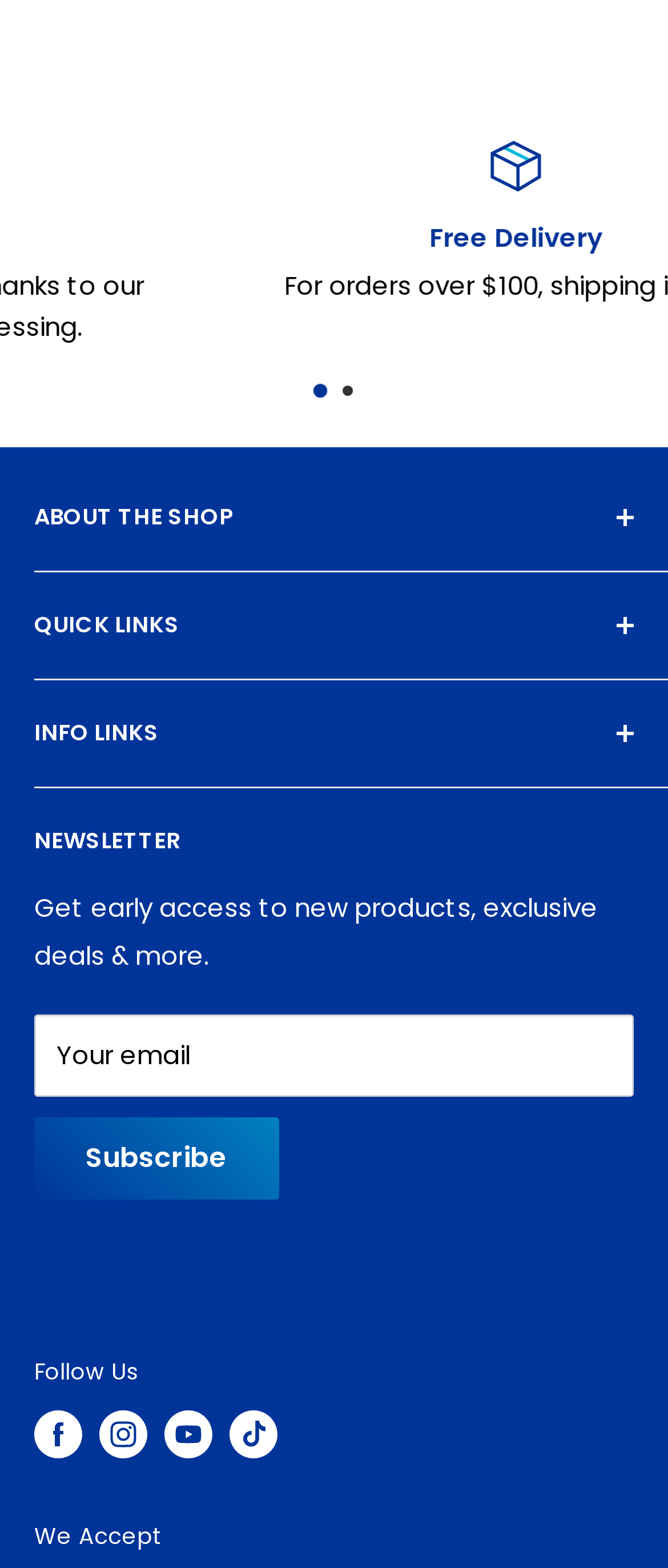What is the last section of the webpage about?
Please look at the screenshot and answer in one word or a short phrase.

Payment methods